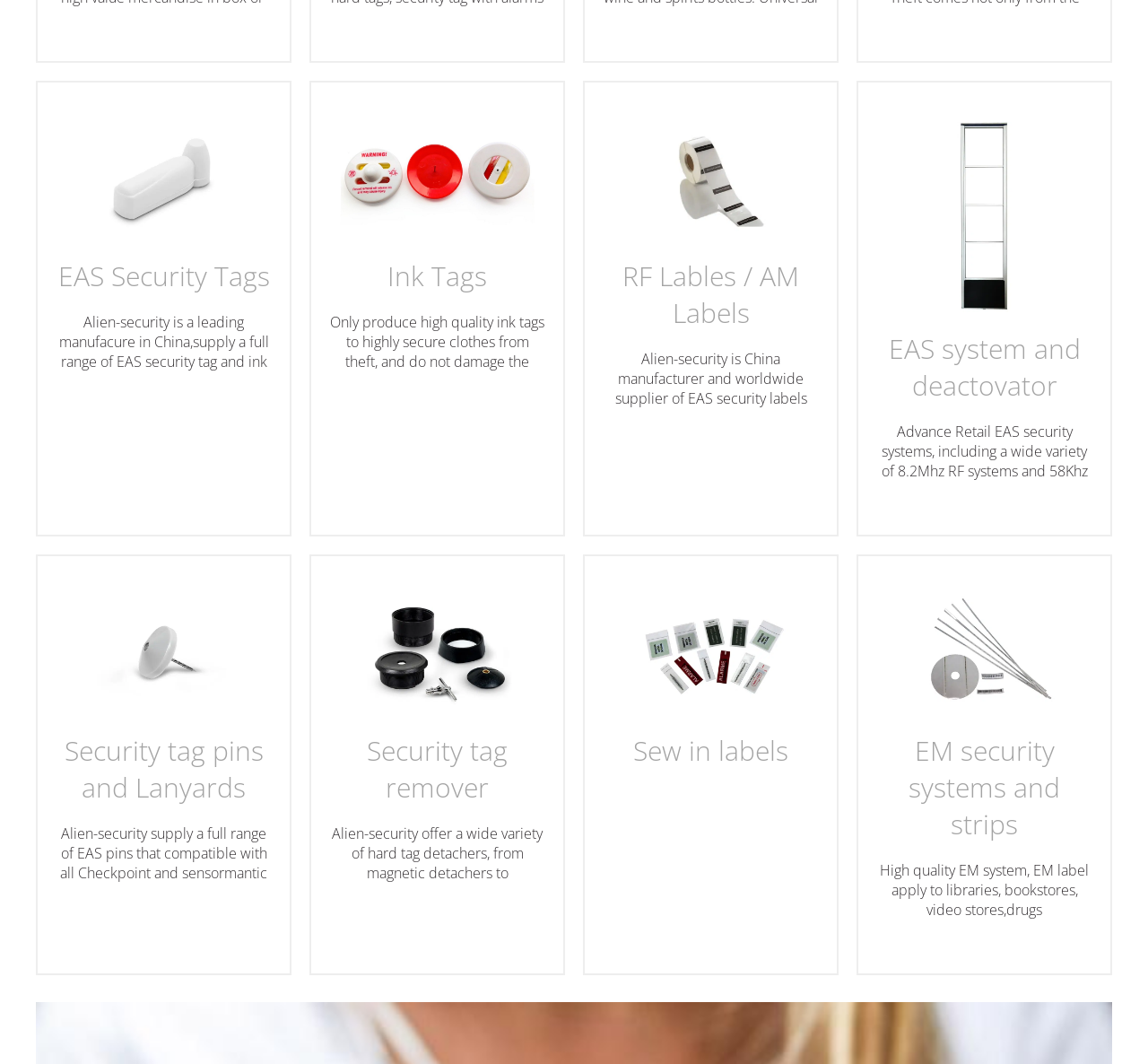Could you provide the bounding box coordinates for the portion of the screen to click to complete this instruction: "Explore EAS system and deactovator"?

[0.746, 0.076, 0.969, 0.505]